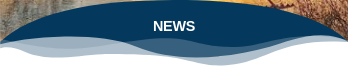Describe the scene in the image with detailed observations.

The image presents a visually appealing header with the word "NEWS" prominently displayed against a dynamic background of flowing waves and natural textures. The design emphasizes a sense of movement and fluidity, suggesting a connection to aquatic or outdoor themes, which aligns with topics related to fishing and outdoor sports. This graphic is likely intended to draw attention to upcoming articles or updates in a news section dedicated to such interests. The overall aesthetic captures a blend of professionalism and nature, inviting readers to explore the latest developments in the subject matter.